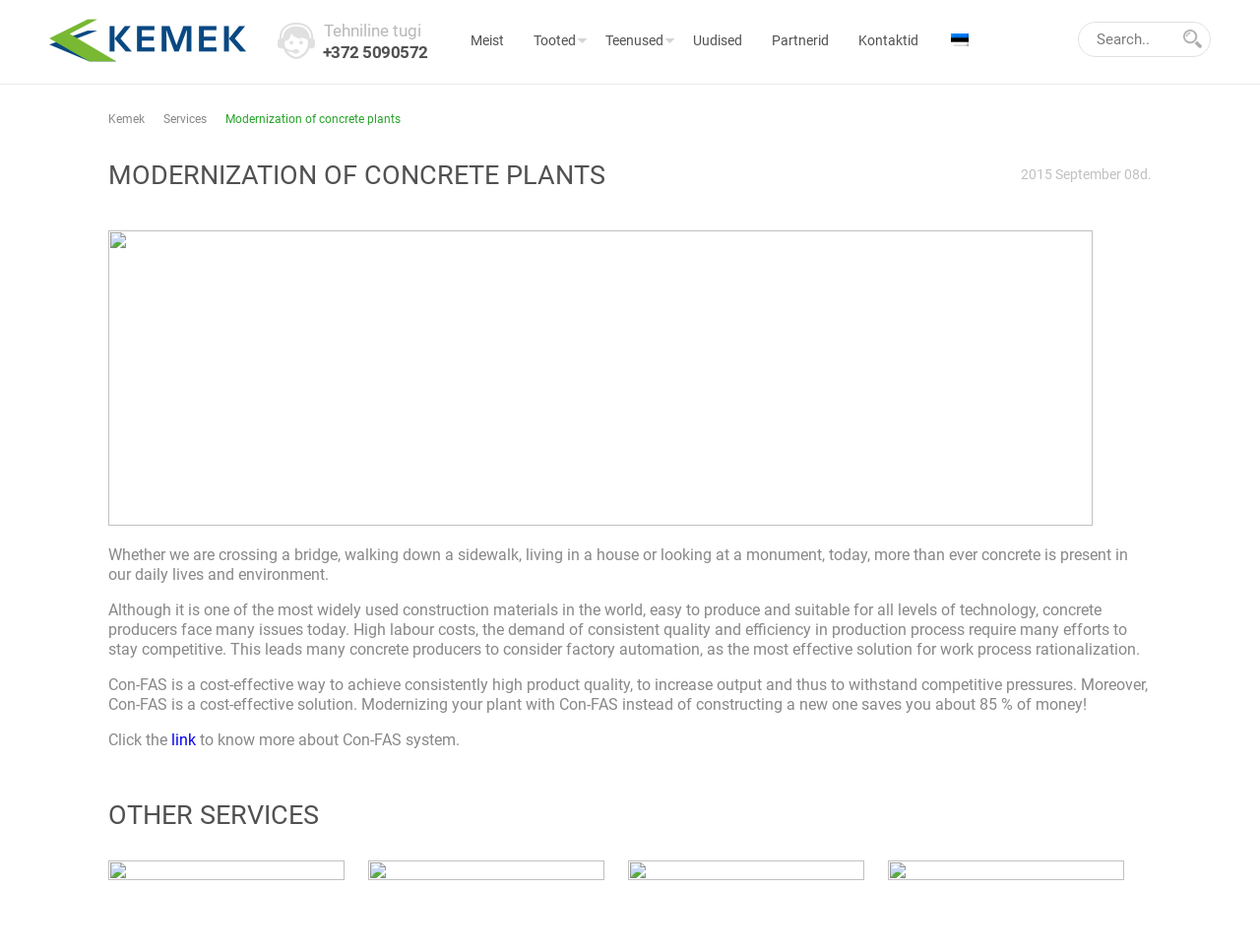What is the purpose of the search bar?
Please answer the question with as much detail and depth as you can.

The search bar is located at the top-right corner of the webpage, and its purpose is to allow users to search for specific information or keywords within the website.